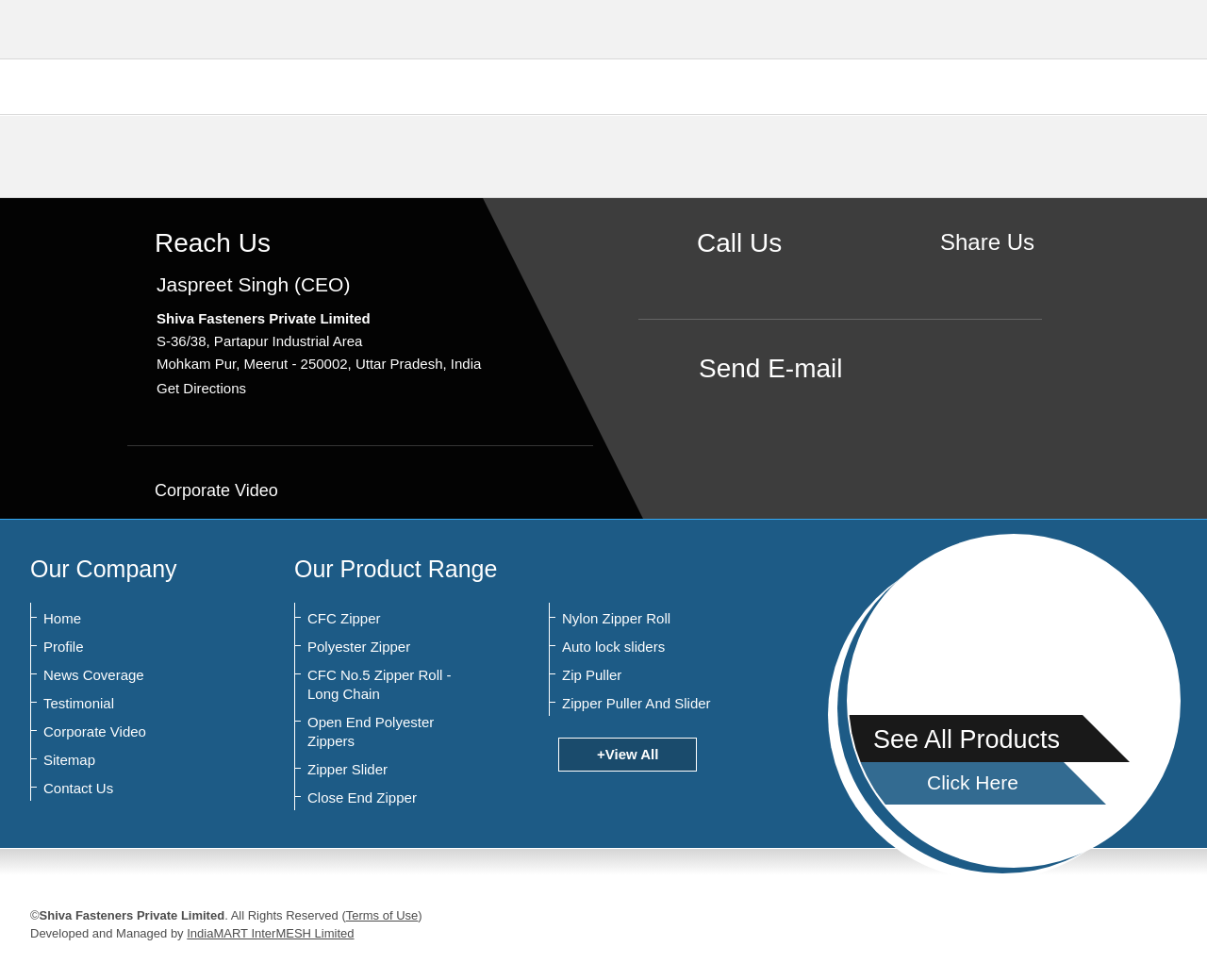Specify the bounding box coordinates of the area that needs to be clicked to achieve the following instruction: "Get a quote".

[0.063, 0.583, 0.16, 0.603]